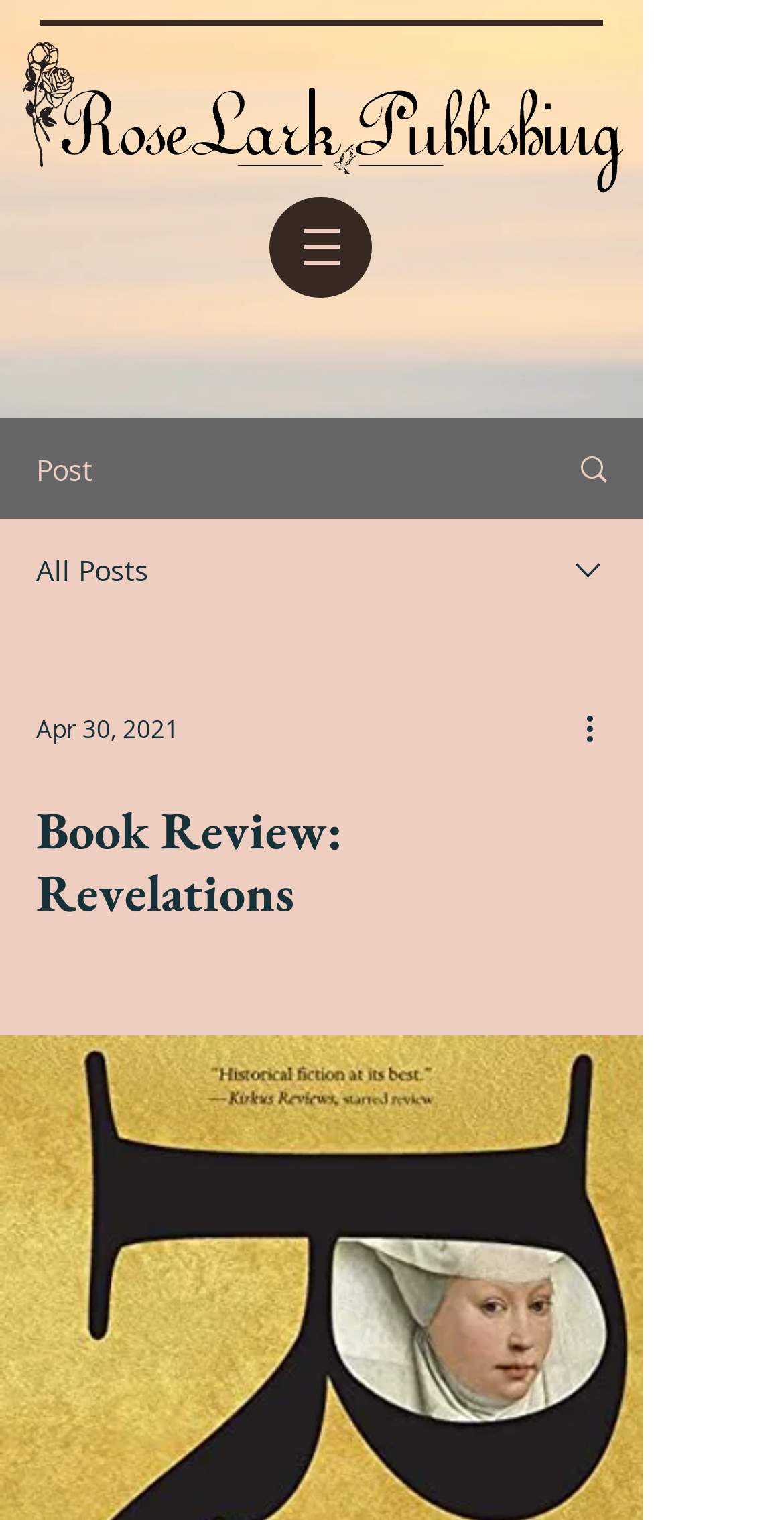What is the category of the post?
Please answer using one word or phrase, based on the screenshot.

Book Review